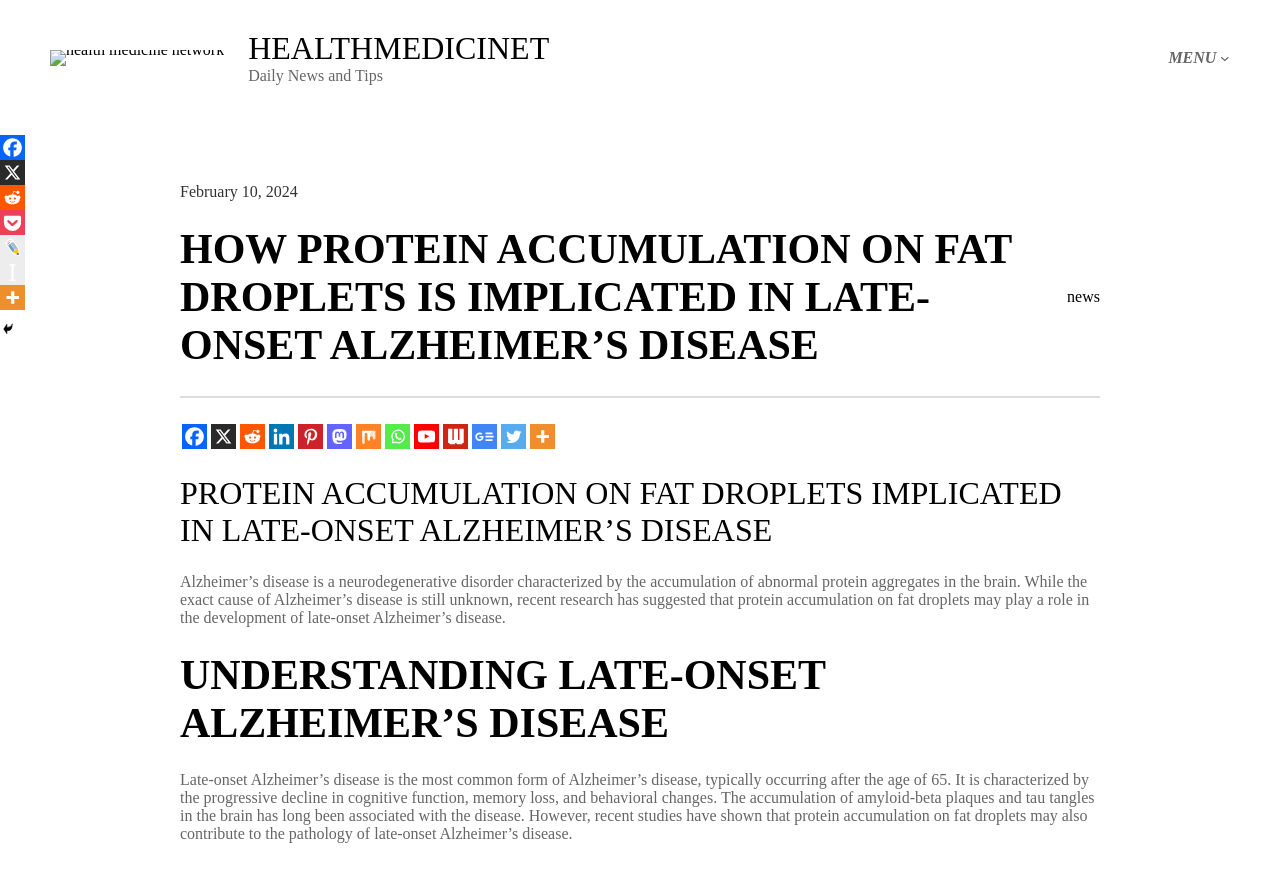What is the purpose of the 'MENU' button?
Based on the screenshot, provide your answer in one word or phrase.

To open a submenu